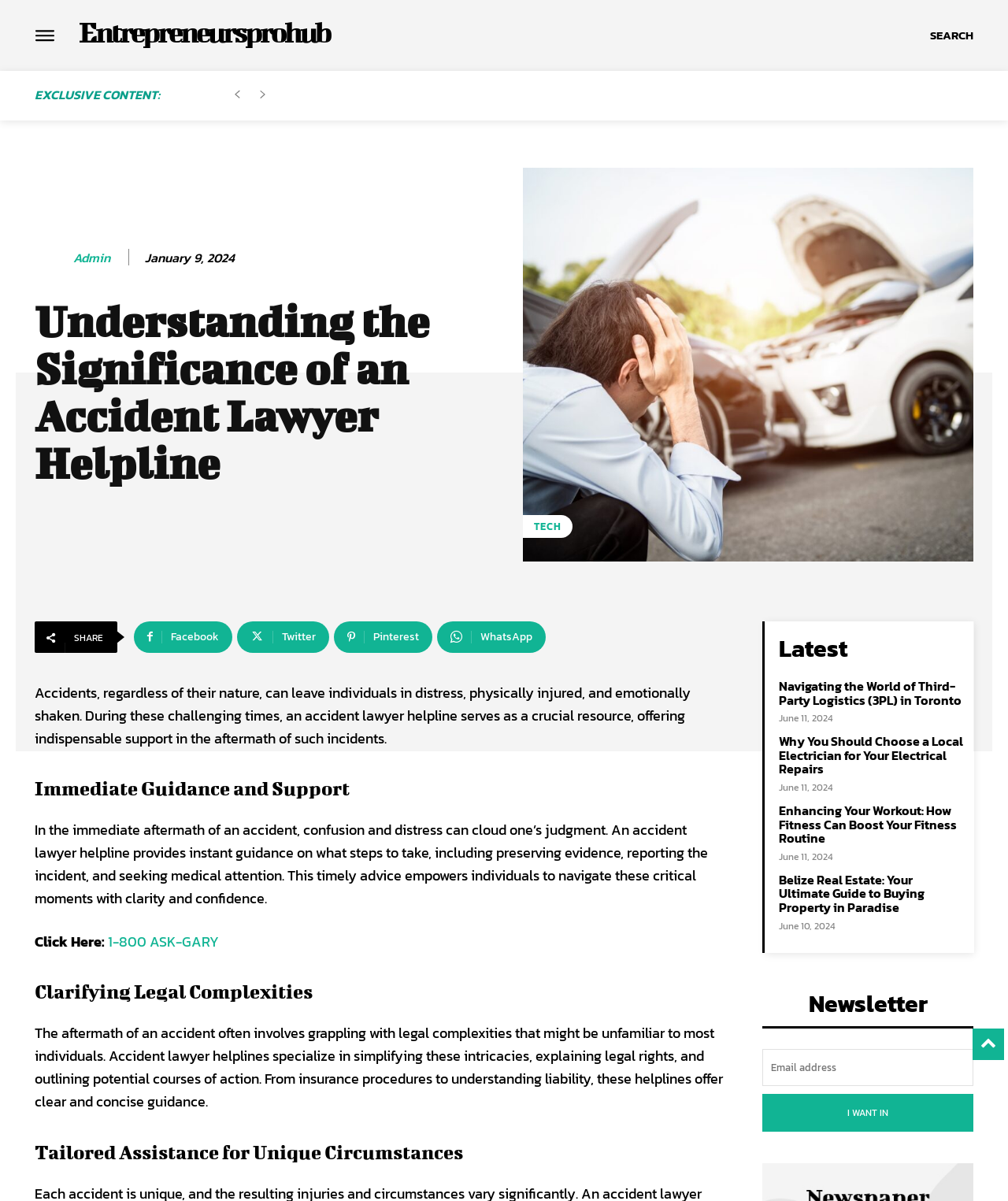What type of content is available on this website?
Please use the image to deliver a detailed and complete answer.

The webpage contains various headings and links to articles, such as 'Navigating the World of Third-Party Logistics (3PL) in Toronto', 'Why You Should Choose a Local Electrician for Your Electrical Repairs', and 'Belize Real Estate: Your Ultimate Guide to Buying Property in Paradise', indicating that the website provides articles and news on various topics.